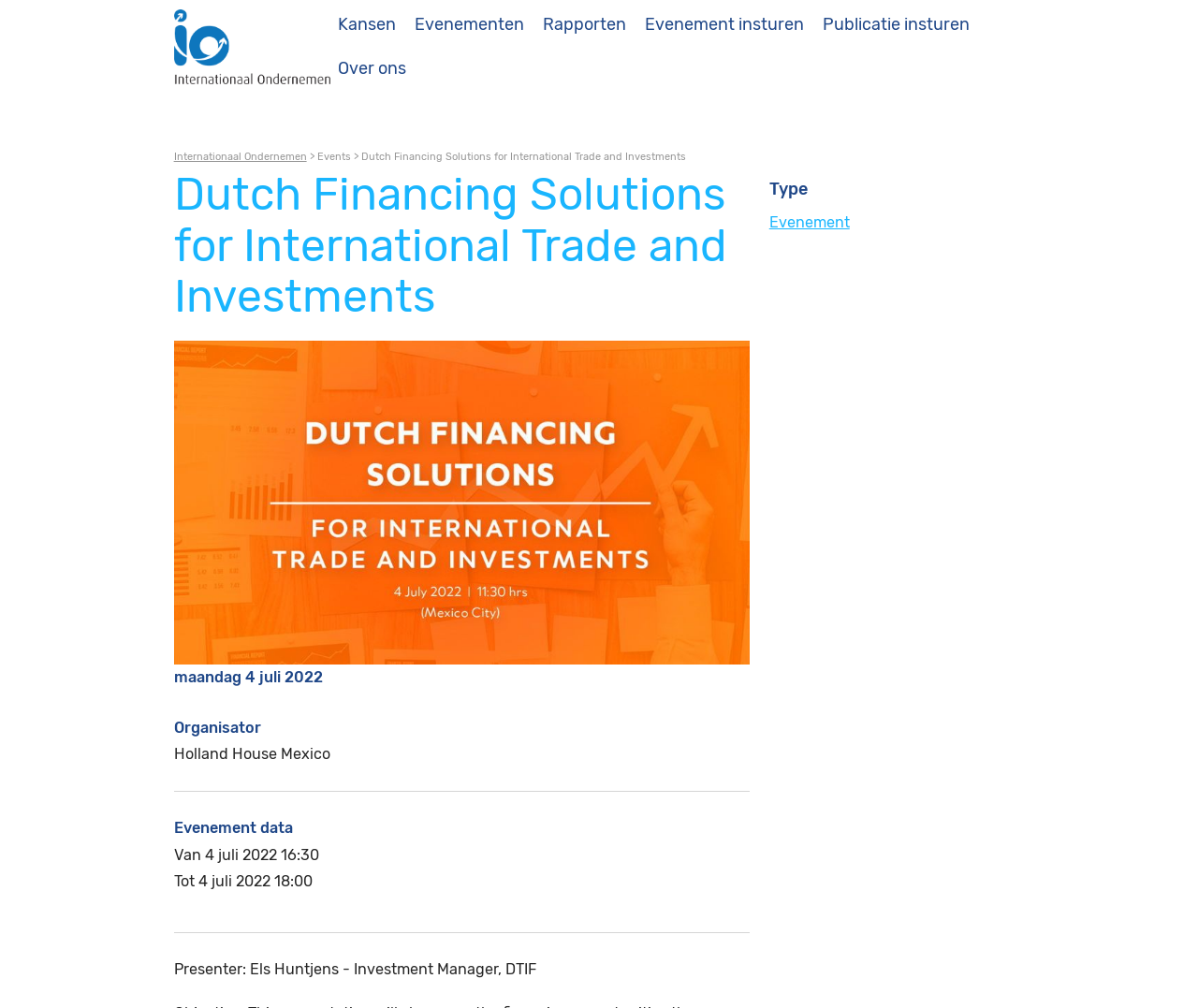Identify the bounding box coordinates of the area you need to click to perform the following instruction: "View Evenementen".

[0.346, 0.012, 0.438, 0.037]